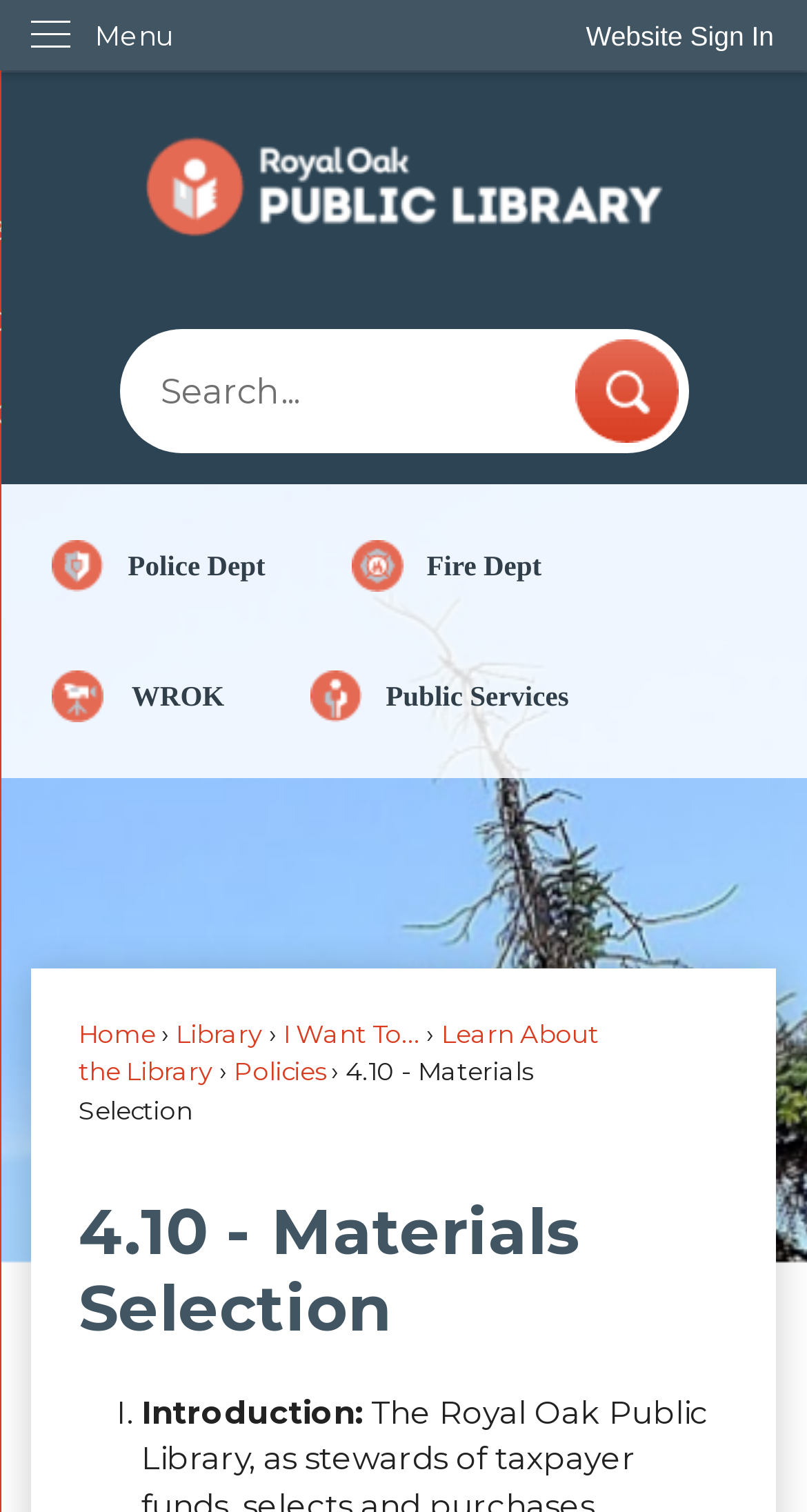What is the text of the static text element below the 'Search' region?
Give a single word or phrase answer based on the content of the image.

4.10 - Materials Selection